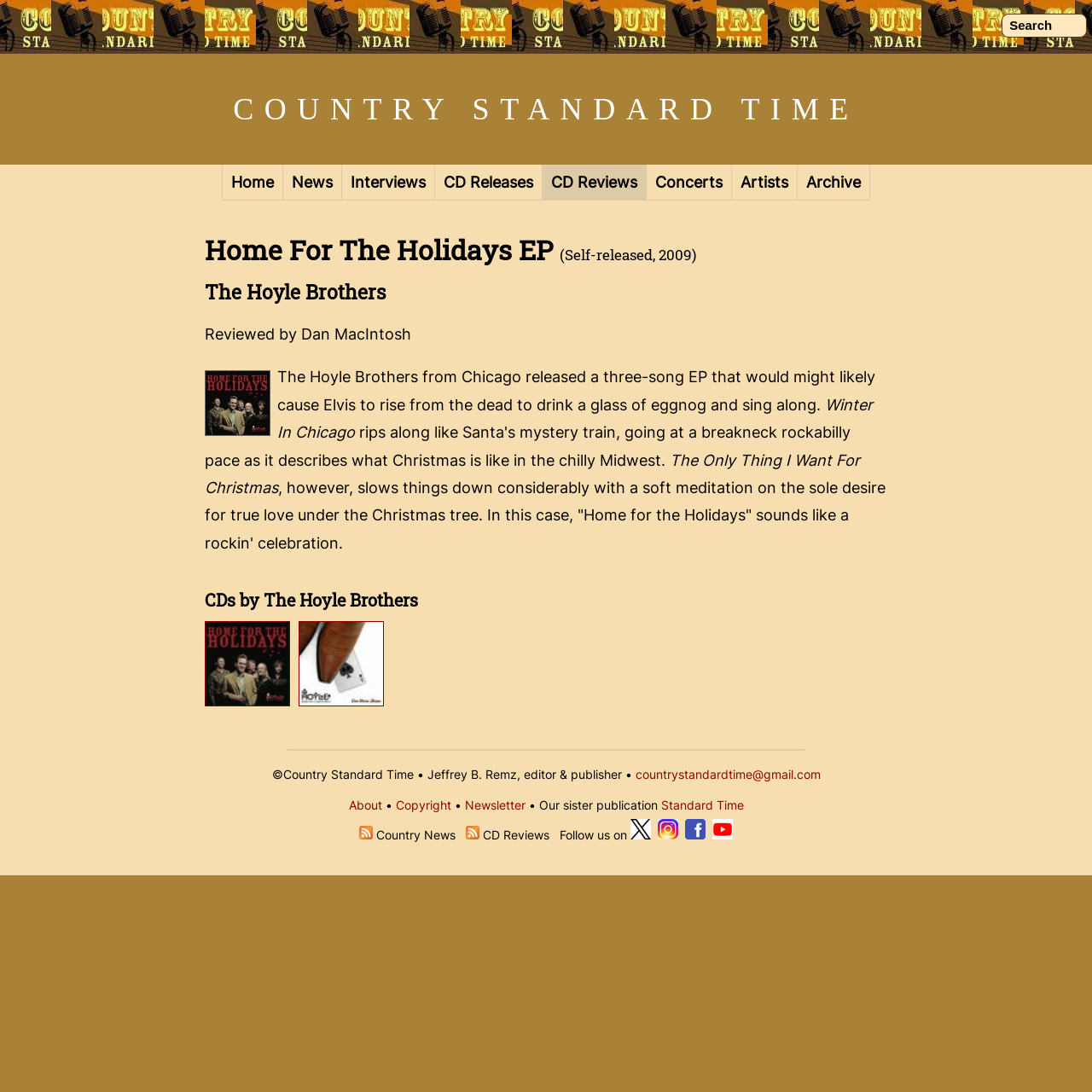How many CDs are listed by The Hoyle Brothers?
Based on the visual, give a brief answer using one word or a short phrase.

2